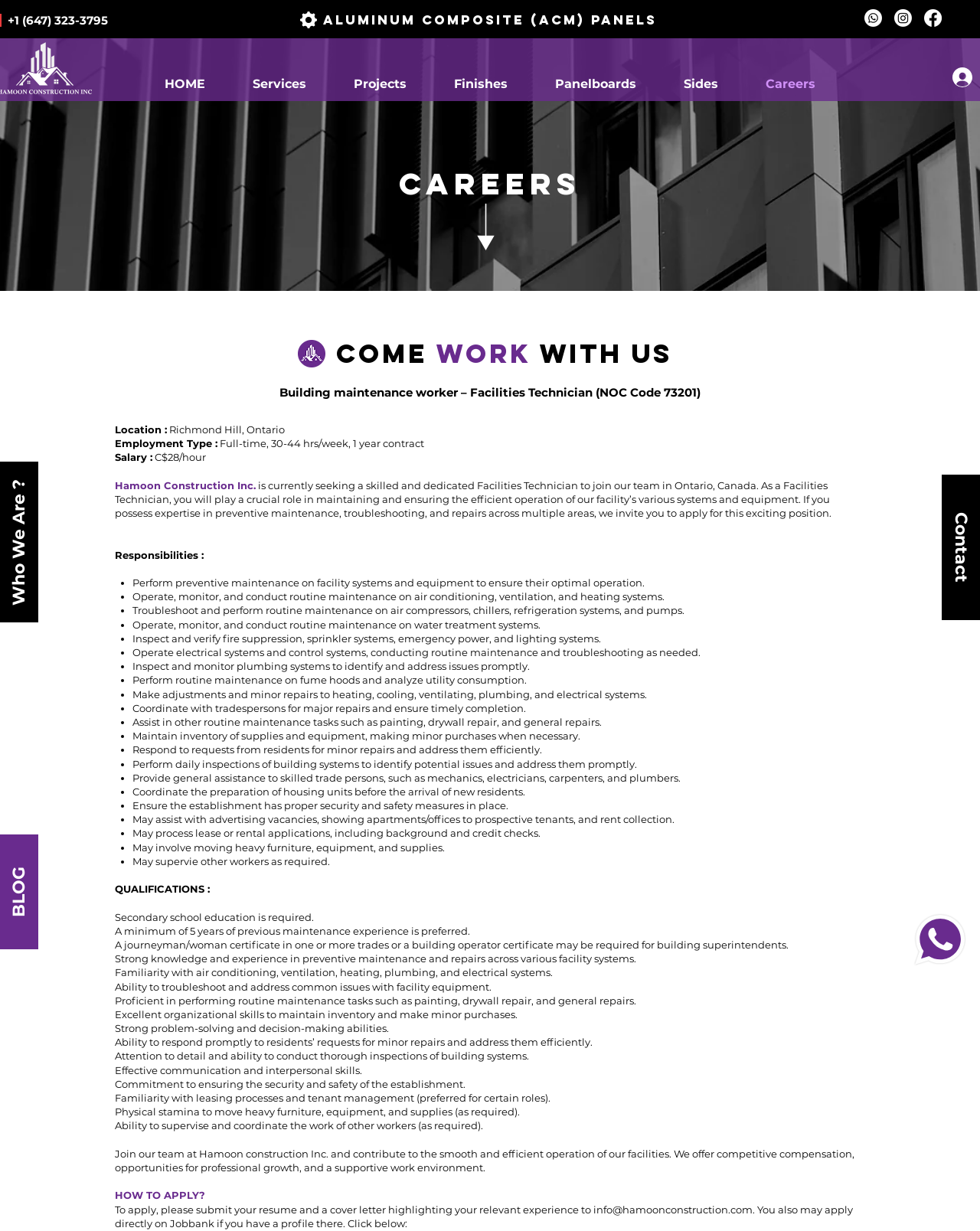Identify the bounding box coordinates for the UI element described as follows: "Who We Are ?". Ensure the coordinates are four float numbers between 0 and 1, formatted as [left, top, right, bottom].

[0.0, 0.375, 0.039, 0.506]